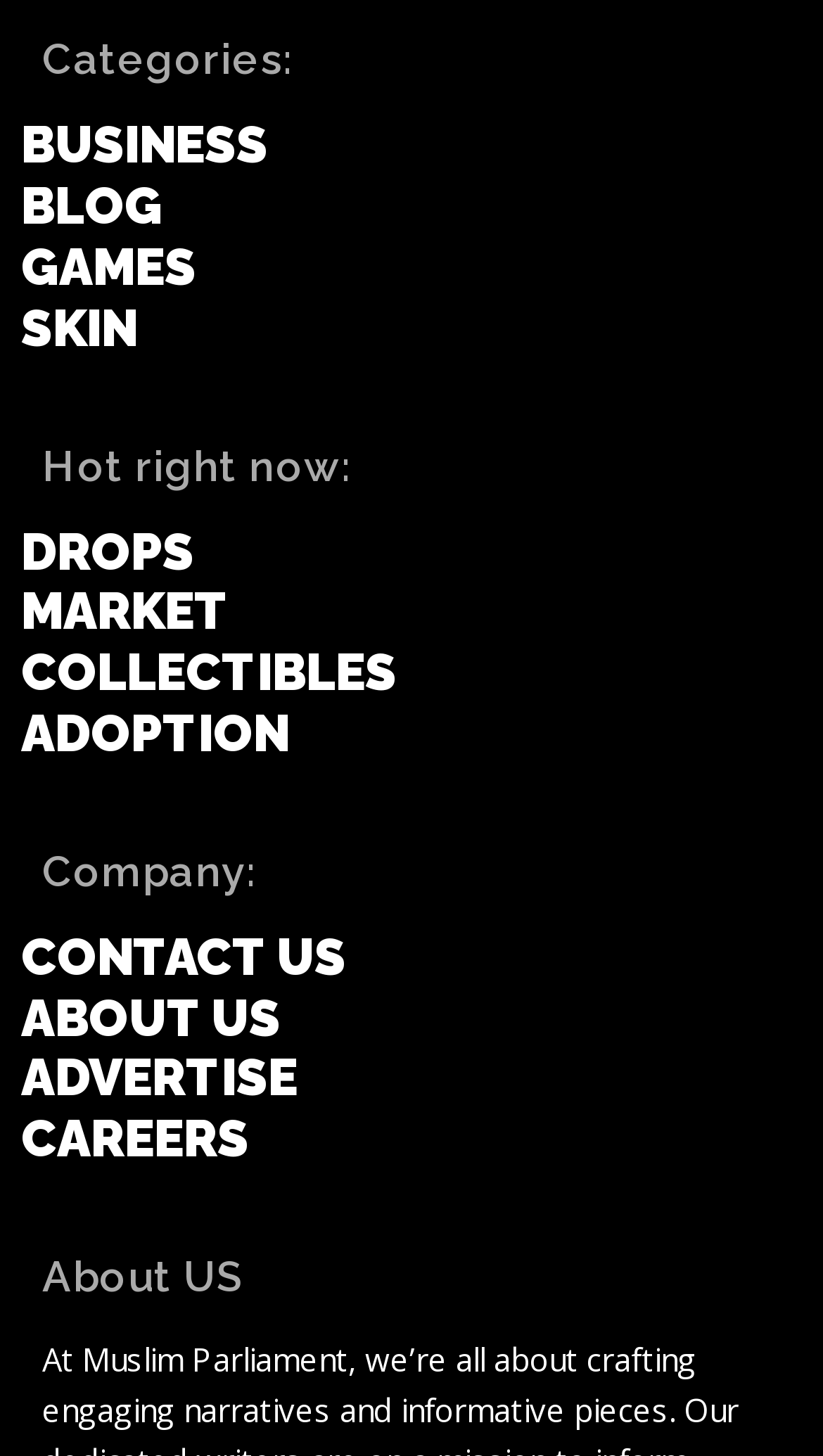Please determine the bounding box coordinates of the area that needs to be clicked to complete this task: 'Contact the company'. The coordinates must be four float numbers between 0 and 1, formatted as [left, top, right, bottom].

[0.026, 0.637, 0.949, 0.679]